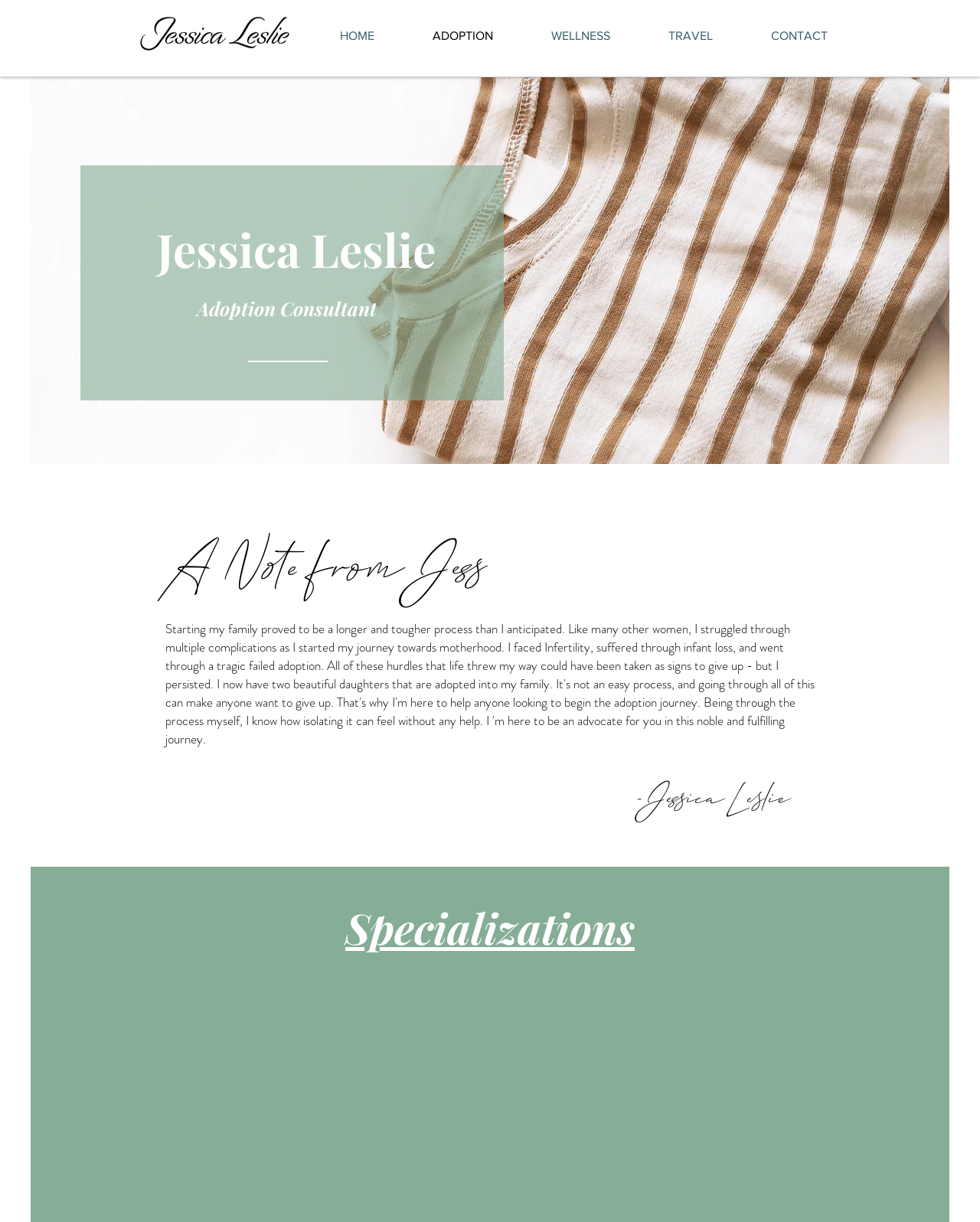What is the last specialization listed?
Can you provide an in-depth and detailed response to the question?

The last specialization listed is Public Speaker, as indicated by the heading 'Public Speaker' below the heading 'Specializations'.